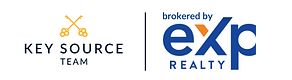Describe all significant details and elements found in the image.

The image features the branding of the **Key Source Team**, which is represented by a logo that includes two golden keys intersecting. Next to this emblem, the phrase "brokered by eXp Realty" is displayed prominently in a modern sans-serif font, differentiating "eXp" with a bold blue color to emphasize the partnership. This visually appealing combination indicates a real estate focus, likely aimed at attracting first-time condo buyers in Louisville, Kentucky. The design reflects a professional image, combining trustworthy elements with contemporary aesthetics to resonate with potential clients seeking real estate guidance and support.